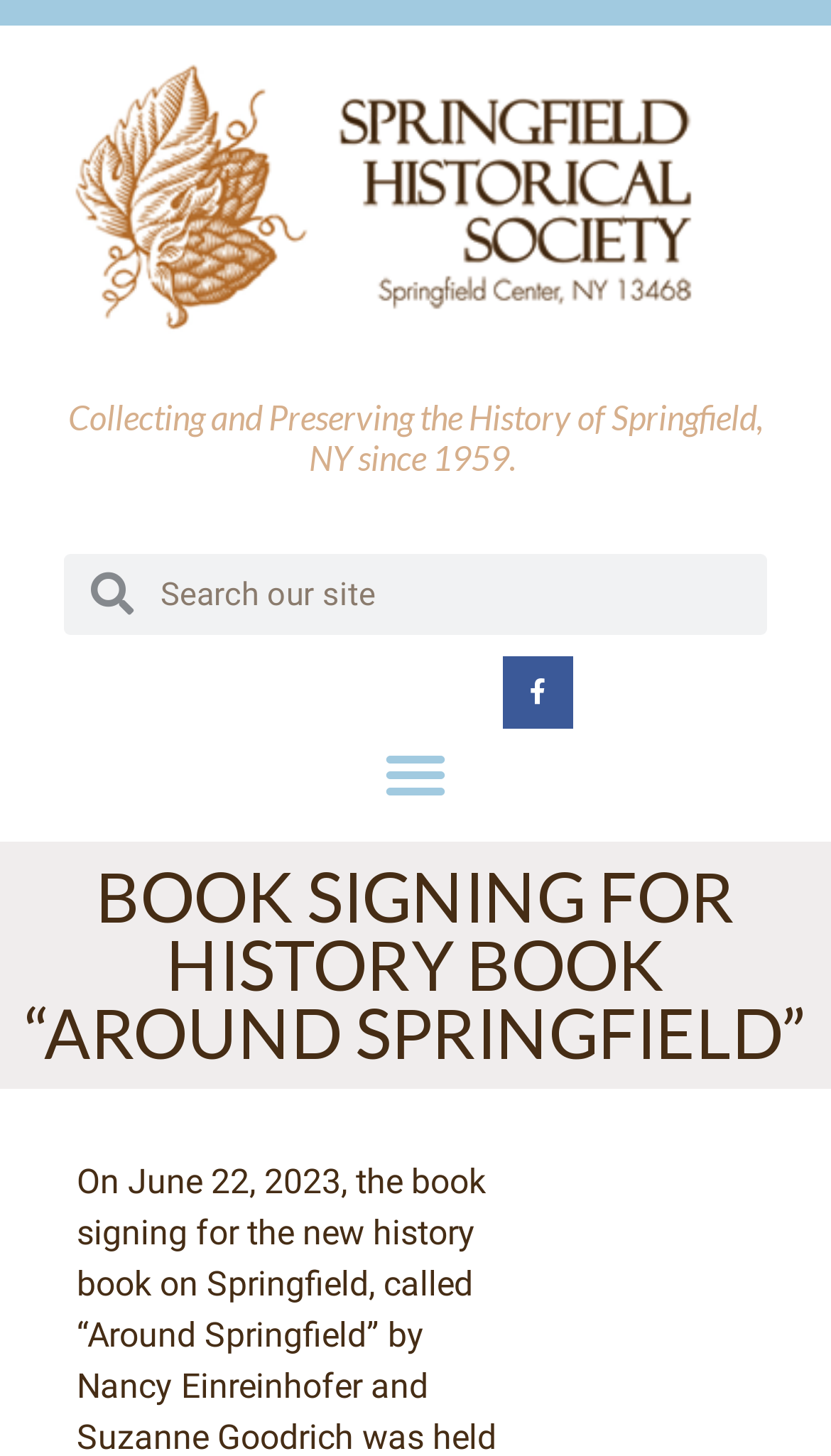Describe the webpage in detail, including text, images, and layout.

The webpage appears to be an event page for a book signing event organized by the Springfield Historical Society in Springfield, NY. 

At the top of the page, there is a link to the Springfield Historical Society, accompanied by an image with the same name, taking up most of the width of the page. 

Below this, there is a heading that describes the society's mission, stating that they have been collecting and preserving the history of Springfield, NY since 1959.

To the right of this heading, there is a search box with a placeholder text "Search". 

Further down, there are two icons: a Facebook icon and a menu toggle button. The menu toggle button is not expanded.

The main content of the page is a heading that announces the book signing event for the history book "Around Springfield". This heading is centered and takes up most of the width of the page.